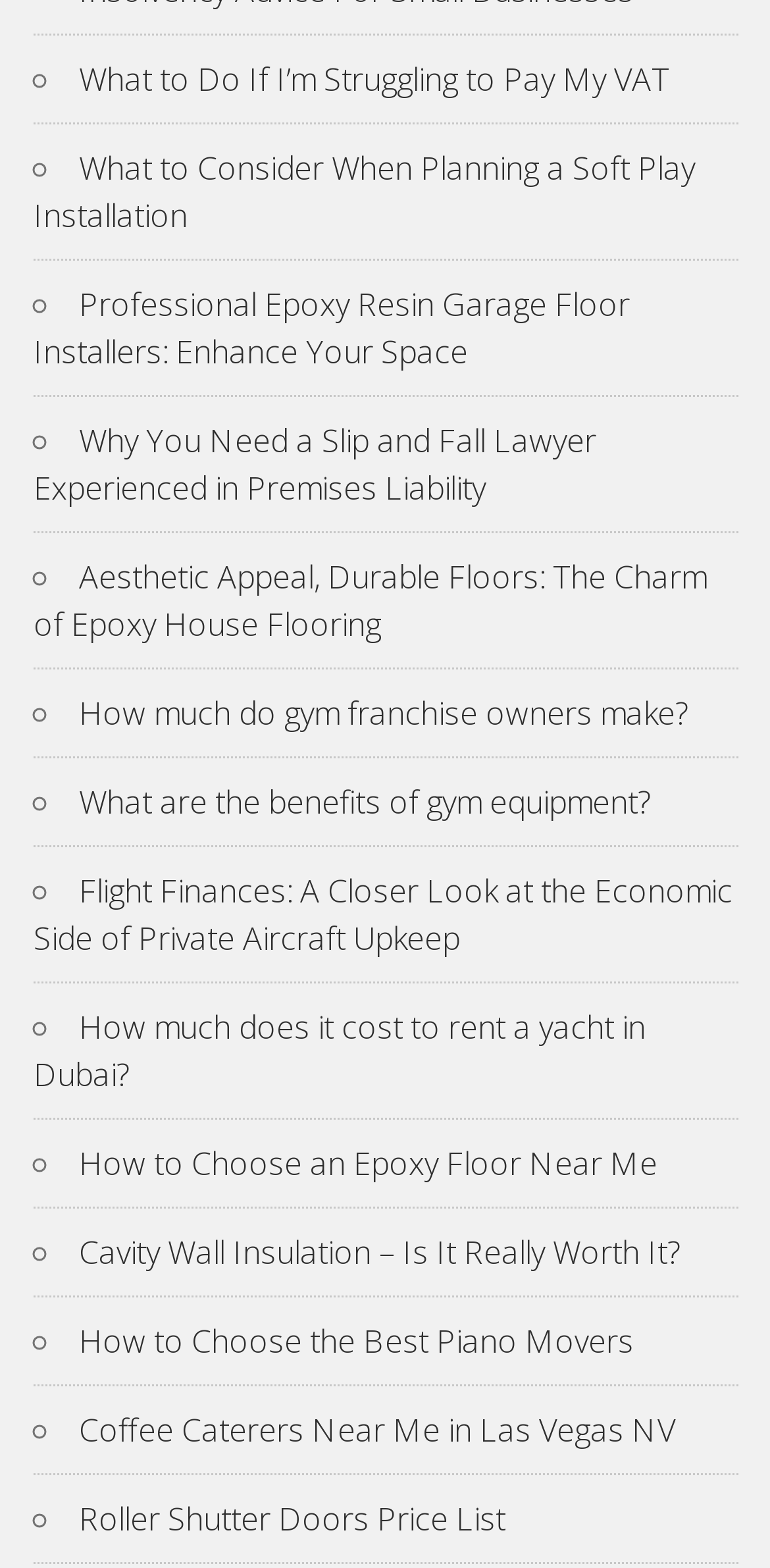Please identify the bounding box coordinates of the element I should click to complete this instruction: 'Click on 'What to Do If I’m Struggling to Pay My VAT''. The coordinates should be given as four float numbers between 0 and 1, like this: [left, top, right, bottom].

[0.103, 0.036, 0.869, 0.064]